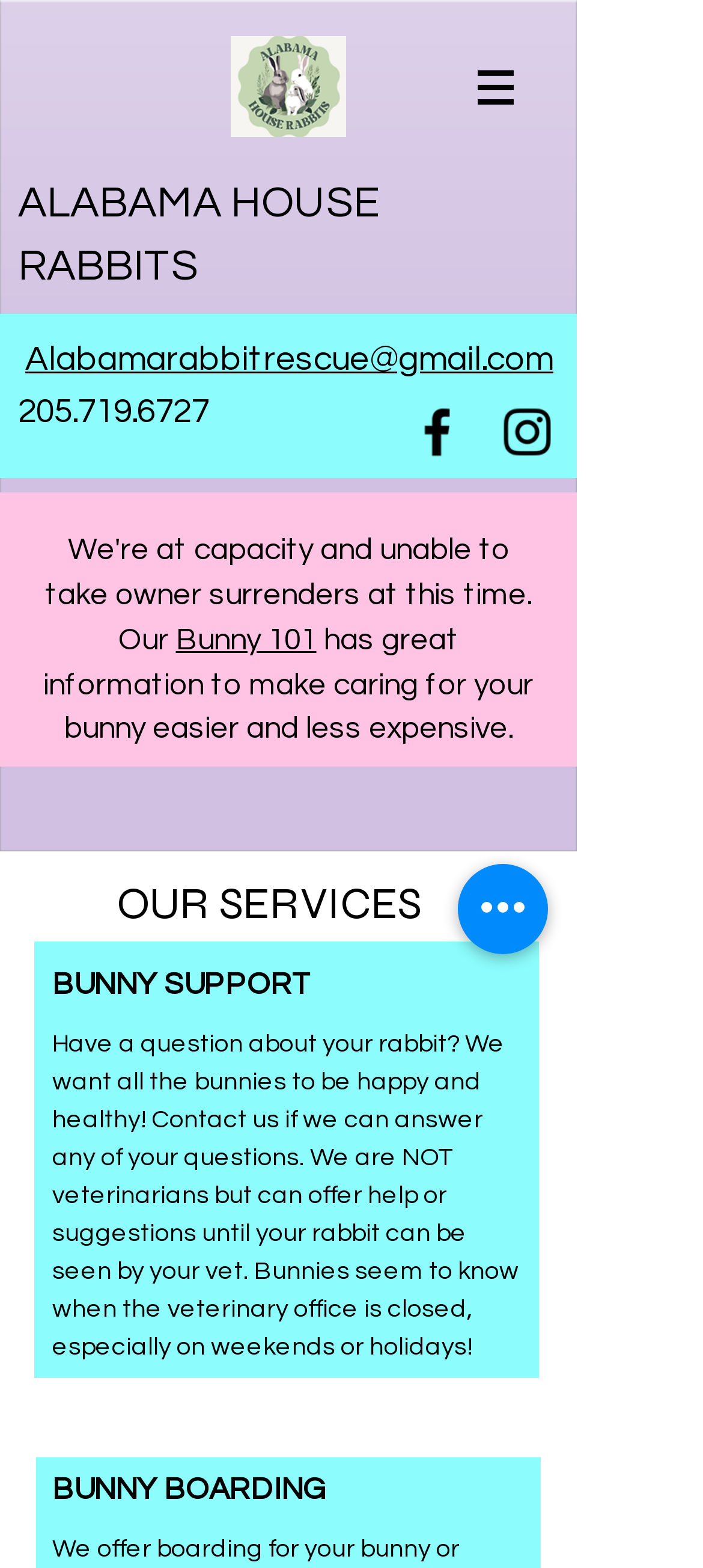What is the topic of the 'Bunny 101' resource?
Answer with a single word or short phrase according to what you see in the image.

Caring for rabbits